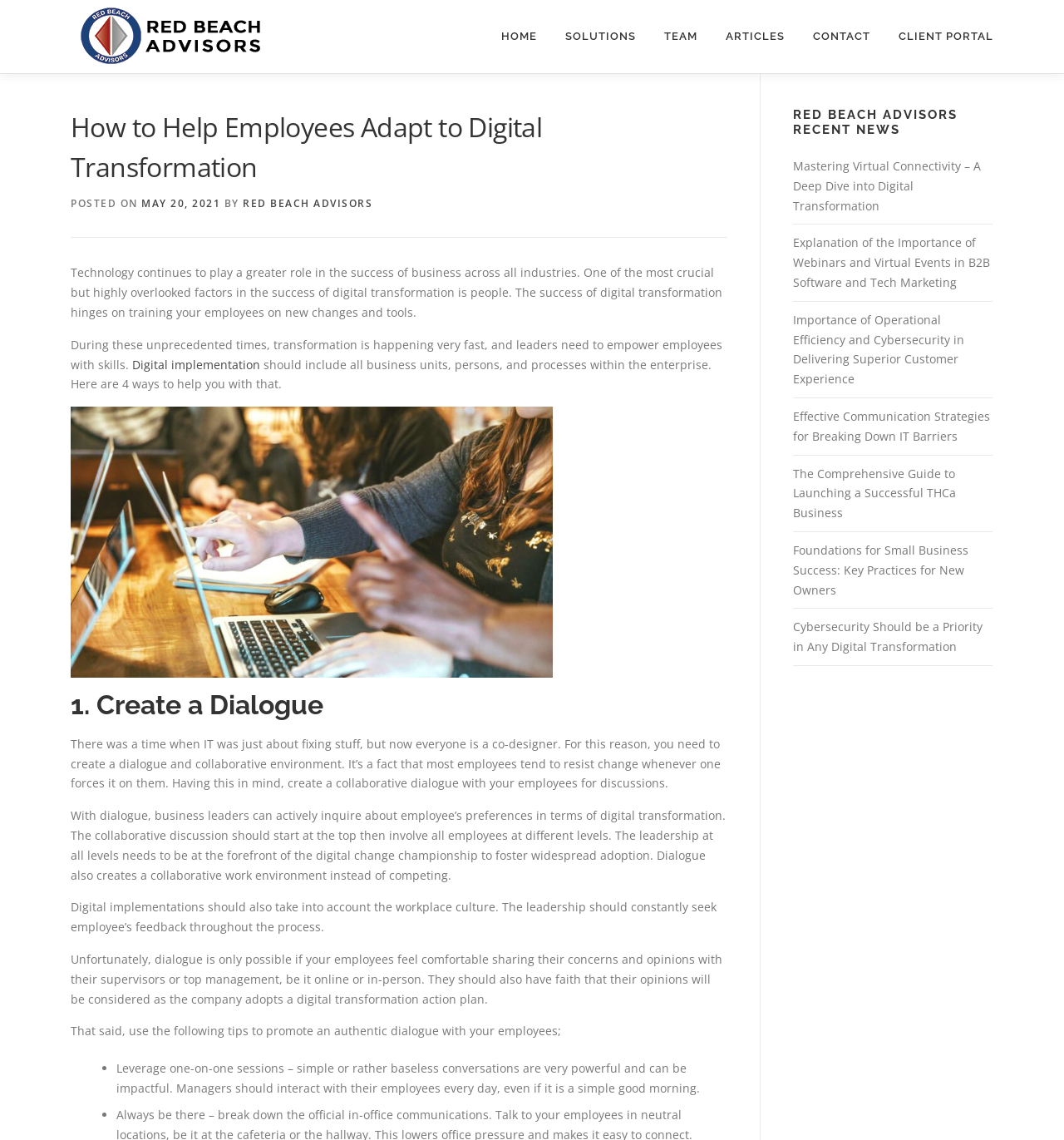Please reply to the following question using a single word or phrase: 
What is the purpose of creating a dialogue in digital transformation?

To empower employees